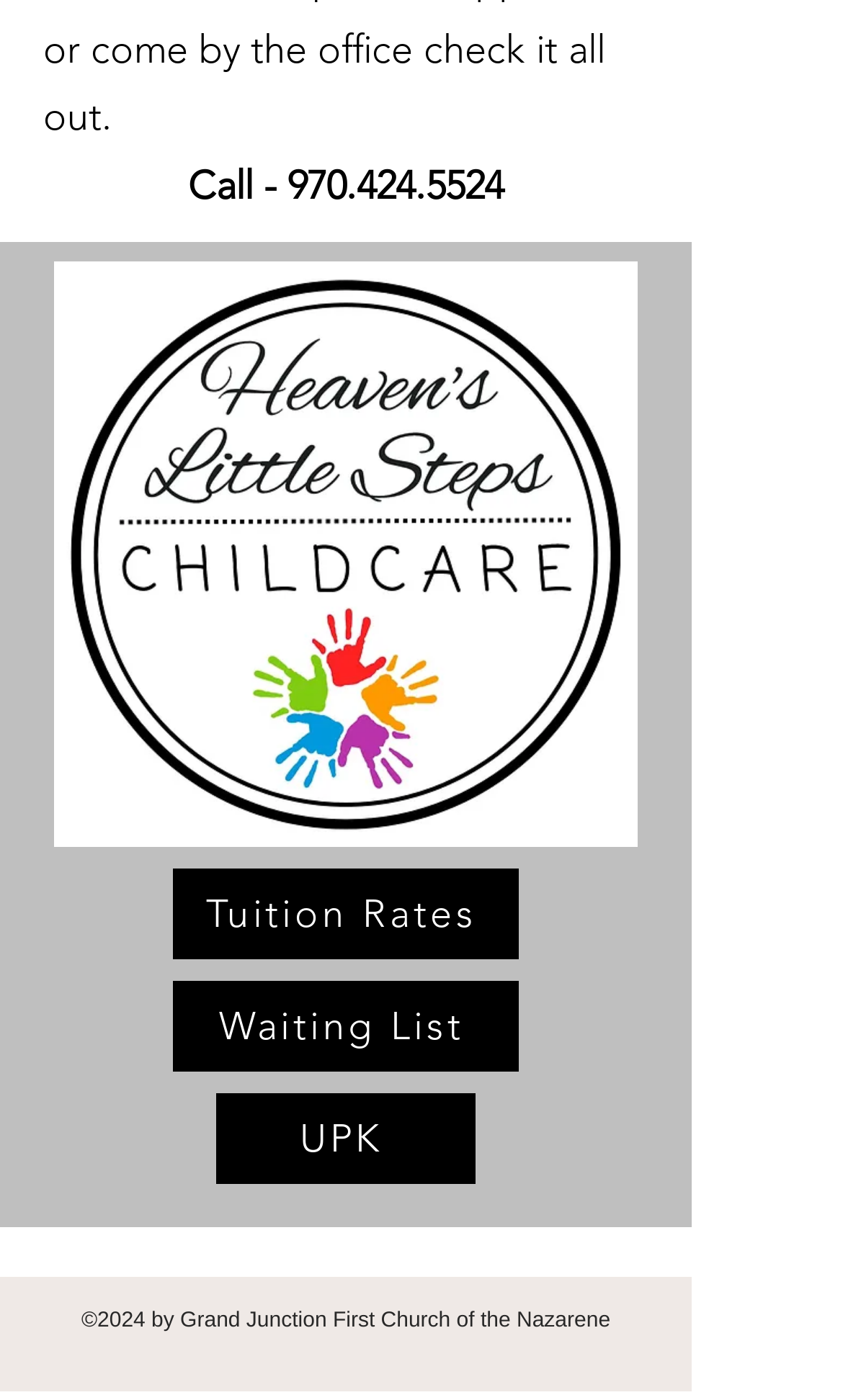What is the logo image file name?
Using the image, respond with a single word or phrase.

HLSC Round Logo_edited.jpg